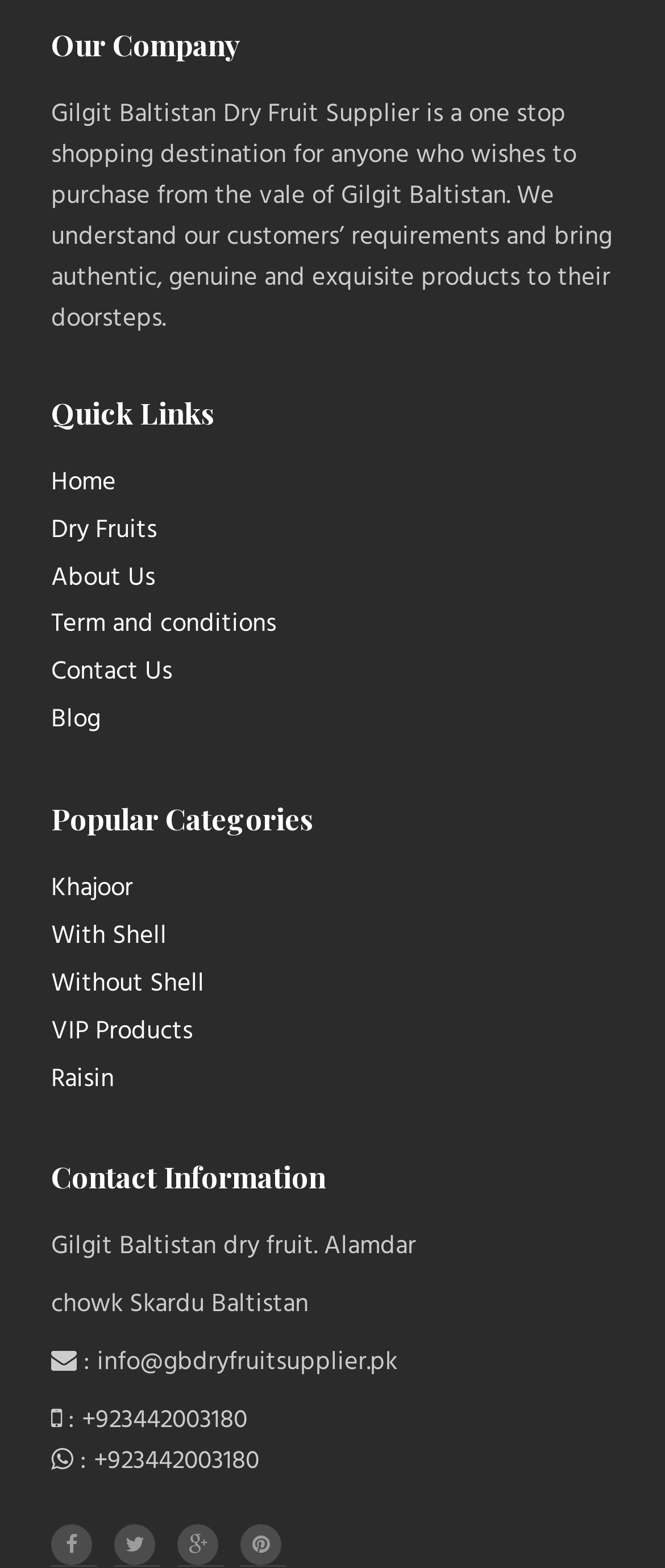Please identify the bounding box coordinates of where to click in order to follow the instruction: "View 'Dry Fruits' page".

[0.077, 0.325, 0.236, 0.351]